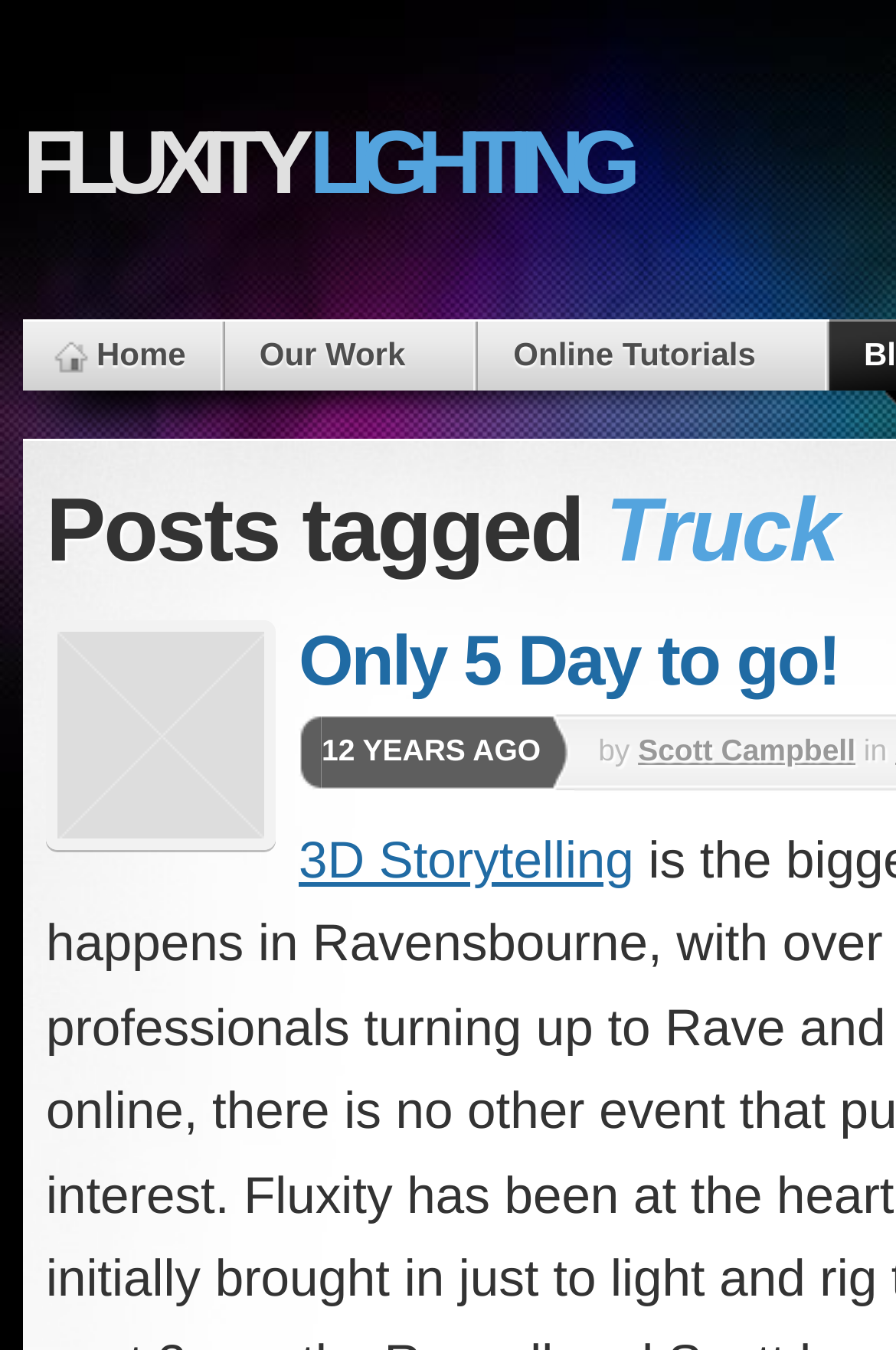Find the bounding box coordinates for the area you need to click to carry out the instruction: "check out the work of Scott Campbell". The coordinates should be four float numbers between 0 and 1, indicated as [left, top, right, bottom].

[0.712, 0.544, 0.955, 0.569]